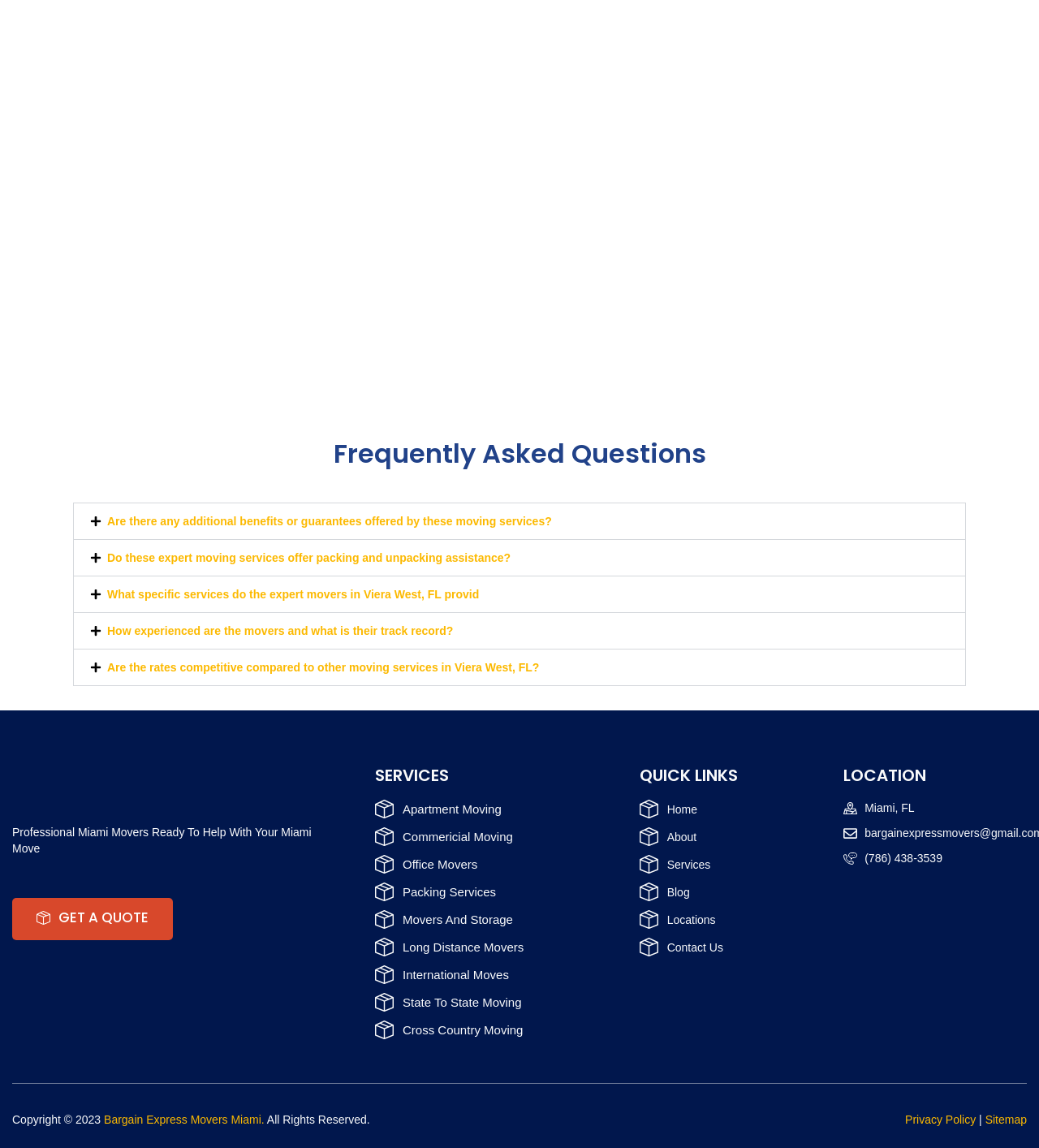Please provide a comprehensive response to the question based on the details in the image: How many types of moving services are listed on the webpage?

I counted the number of links under the 'SERVICES' section, which lists different types of moving services, and found that there are 10 types of services listed, including apartment moving, commercial moving, office movers, and more.